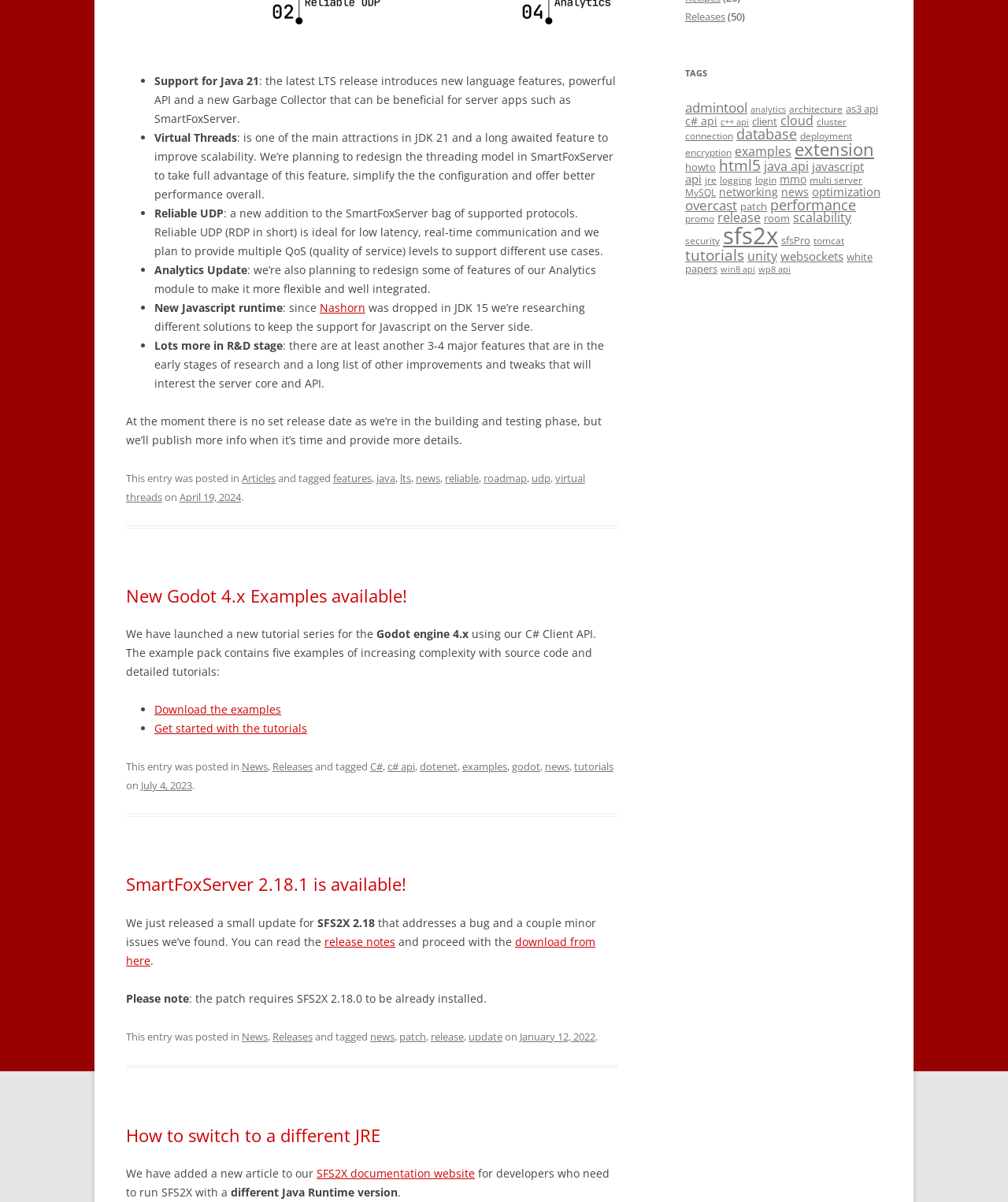Show the bounding box coordinates for the HTML element as described: "aria-label="Facebook"".

None